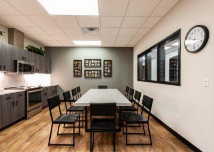How many chairs are surrounding the table?
Using the image as a reference, answer the question in detail.

The caption describes the scene as having 'a long rectangular table is surrounded by sleek black chairs', implying that there are multiple chairs around the table, but the exact number is not specified.